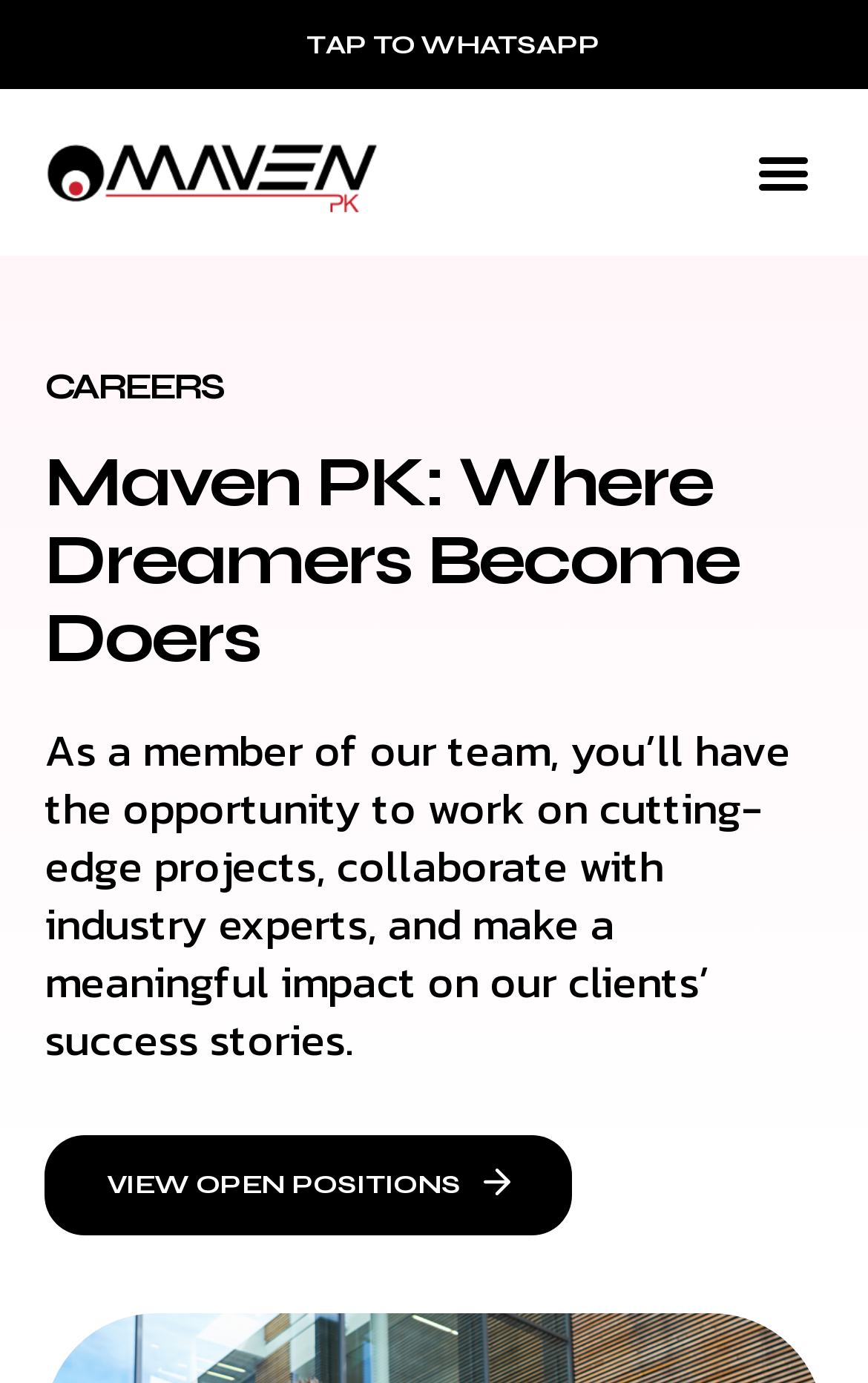Use a single word or phrase to respond to the question:
How can someone contact the company?

Through WhatsApp